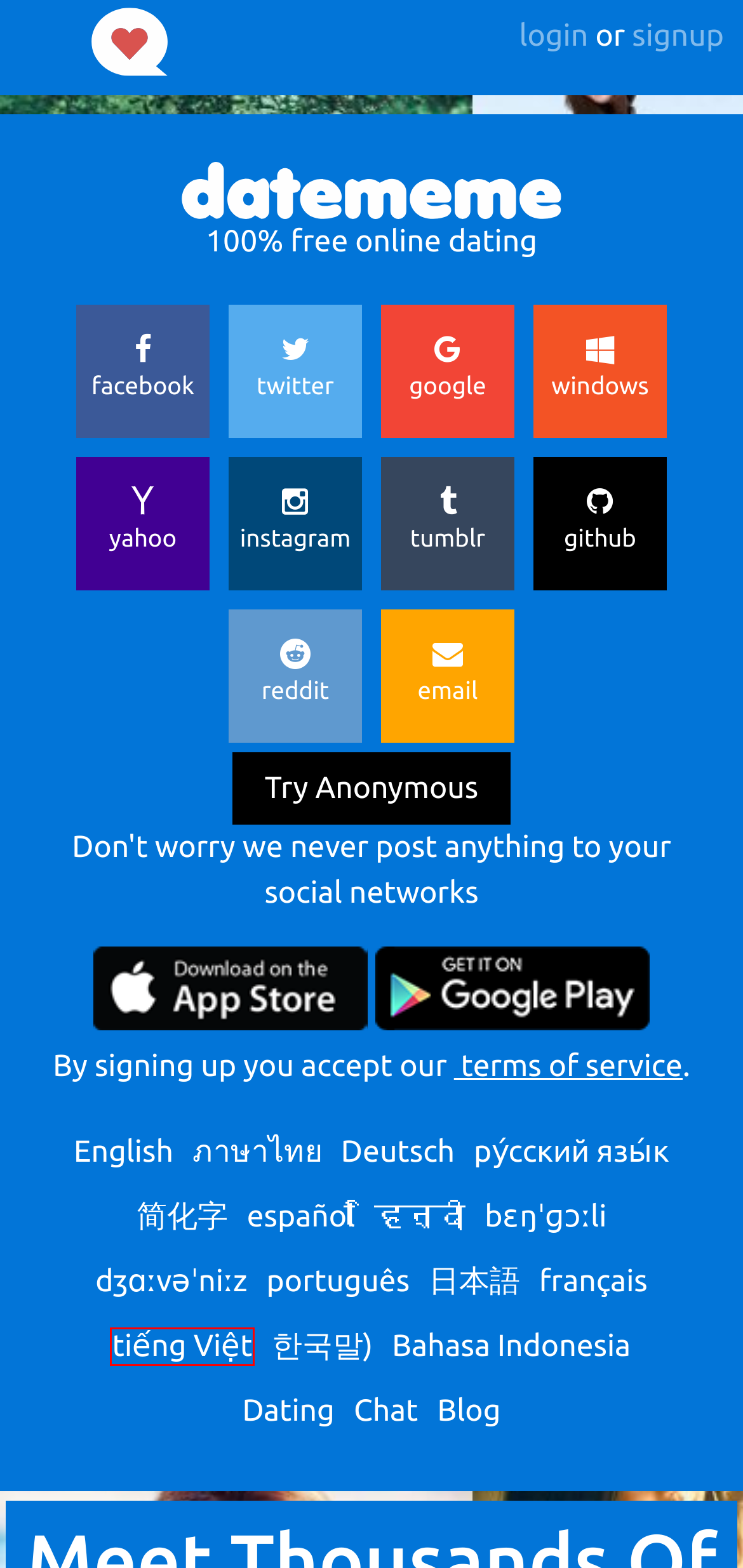You are provided with a screenshot of a webpage containing a red rectangle bounding box. Identify the webpage description that best matches the new webpage after the element in the bounding box is clicked. Here are the potential descriptions:
A. datememe - 100 % hẹn hò trực tuyến miễn phí
B. datememe - 100％無料オンライン出会い
C. datememe - 100 % 무료 온라인 데이트
D. datememe - 100 % kostenlose Dating-
E. datememe - 100 % de citas en línea gratis
F. datememe - 100 % бесплатно знакомства
G. datememe - 100 % বিনামূল্যে অনলাইন ডেটিং
H. datememe - 100 % Free online free

A